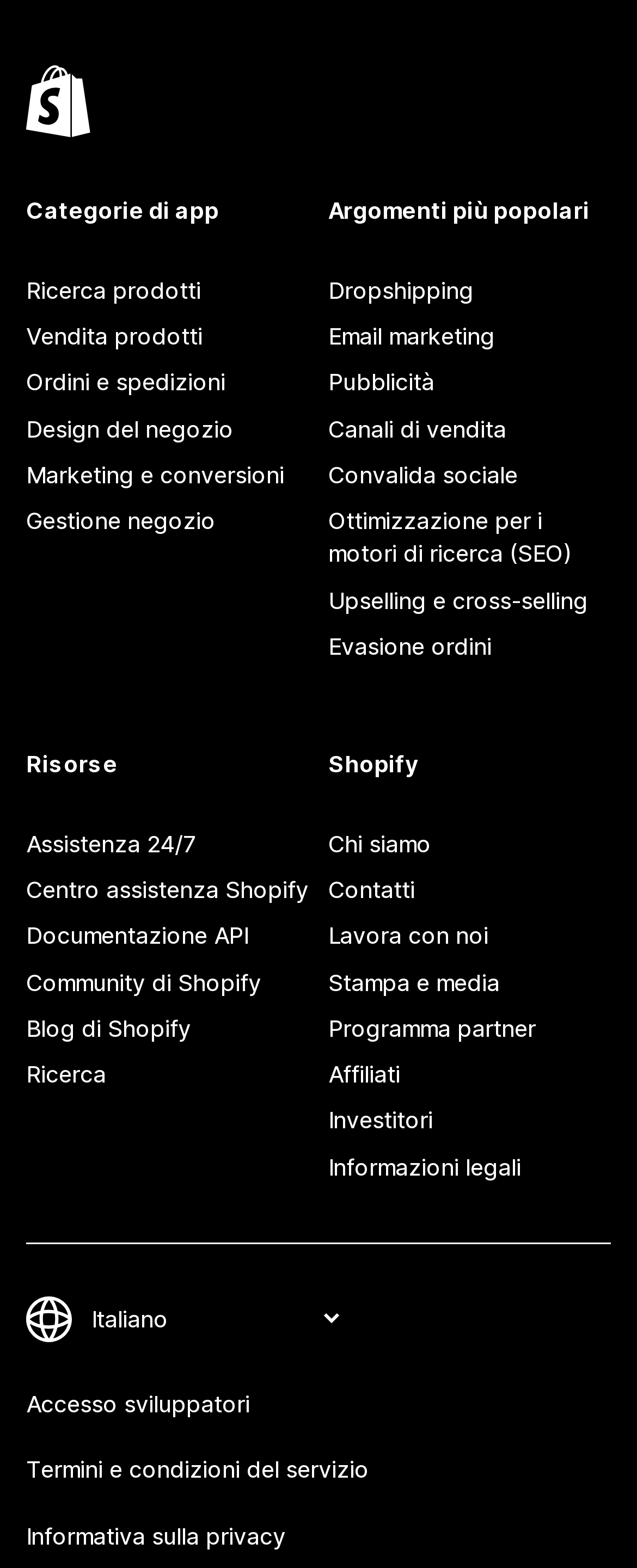Use one word or a short phrase to answer the question provided: 
How many popular topics are listed?

9